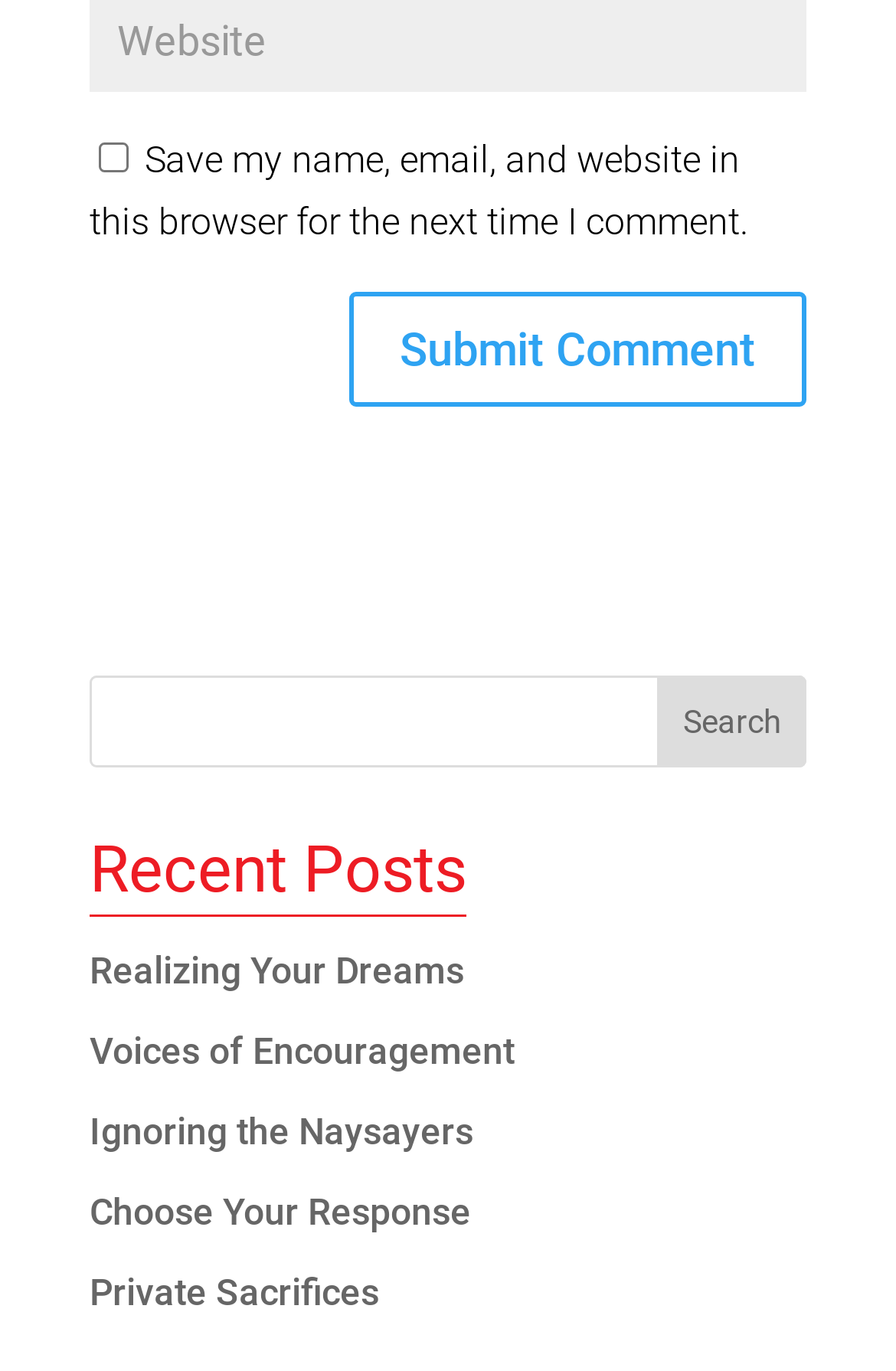What is the theme of the recent posts?
Based on the image, provide your answer in one word or phrase.

Motivational